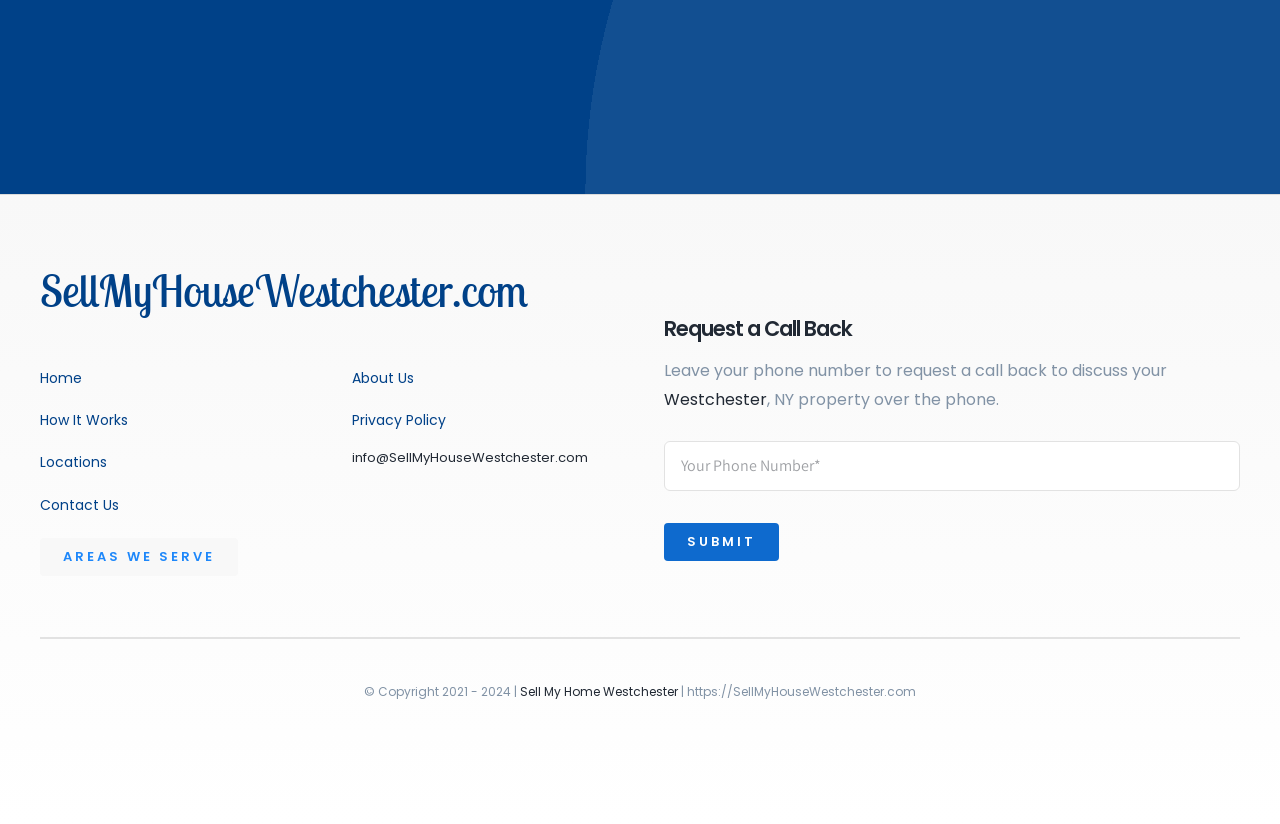What is the email address provided on the page?
Offer a detailed and exhaustive answer to the question.

The email address is provided as a link on the page, located below the navigation menu on the right side.